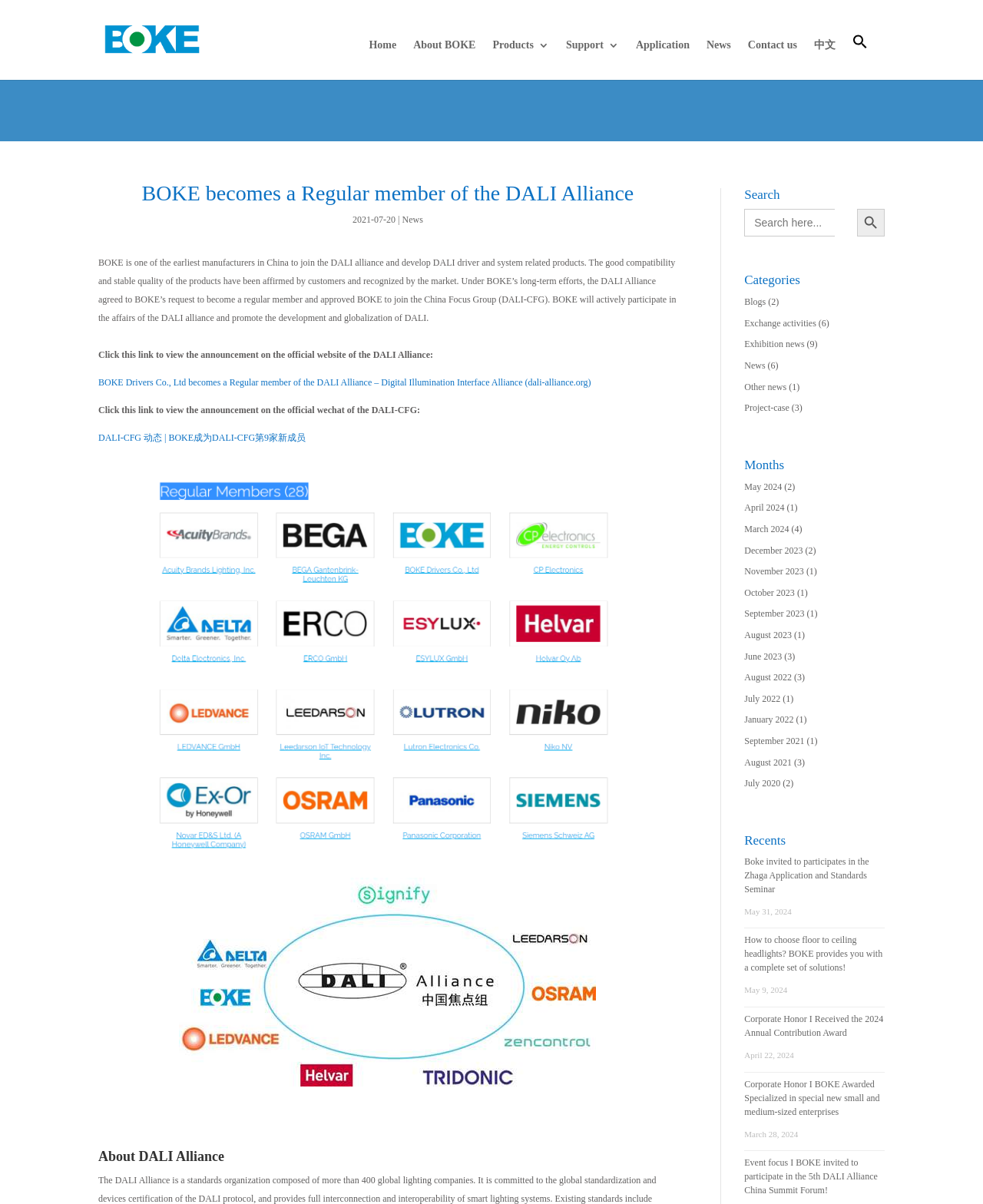Respond to the question below with a single word or phrase:
What is the purpose of the search function on the webpage?

Search for news or articles